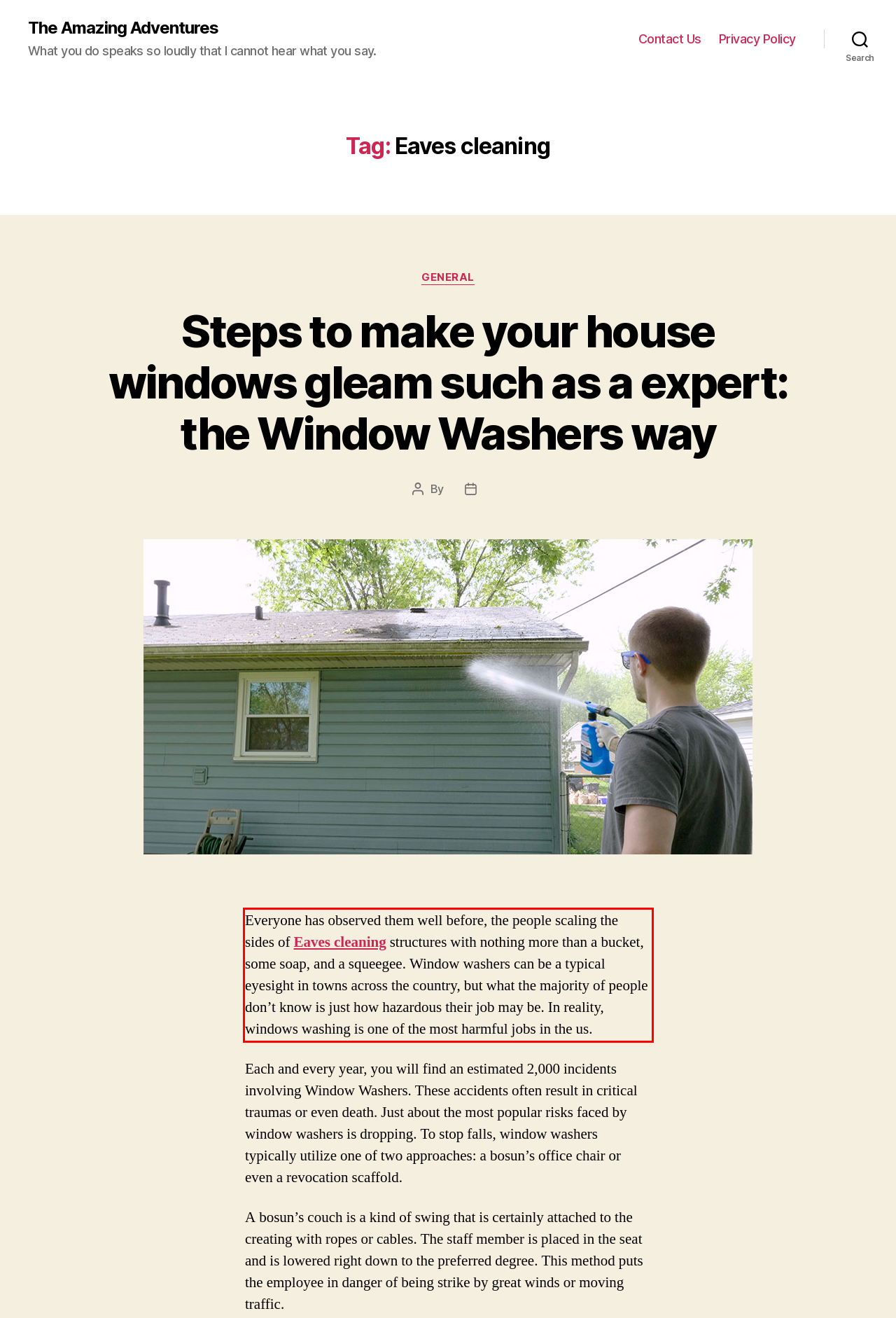You have a webpage screenshot with a red rectangle surrounding a UI element. Extract the text content from within this red bounding box.

Everyone has observed them well before, the people scaling the sides of Eaves cleaning structures with nothing more than a bucket, some soap, and a squeegee. Window washers can be a typical eyesight in towns across the country, but what the majority of people don’t know is just how hazardous their job may be. In reality, windows washing is one of the most harmful jobs in the us.